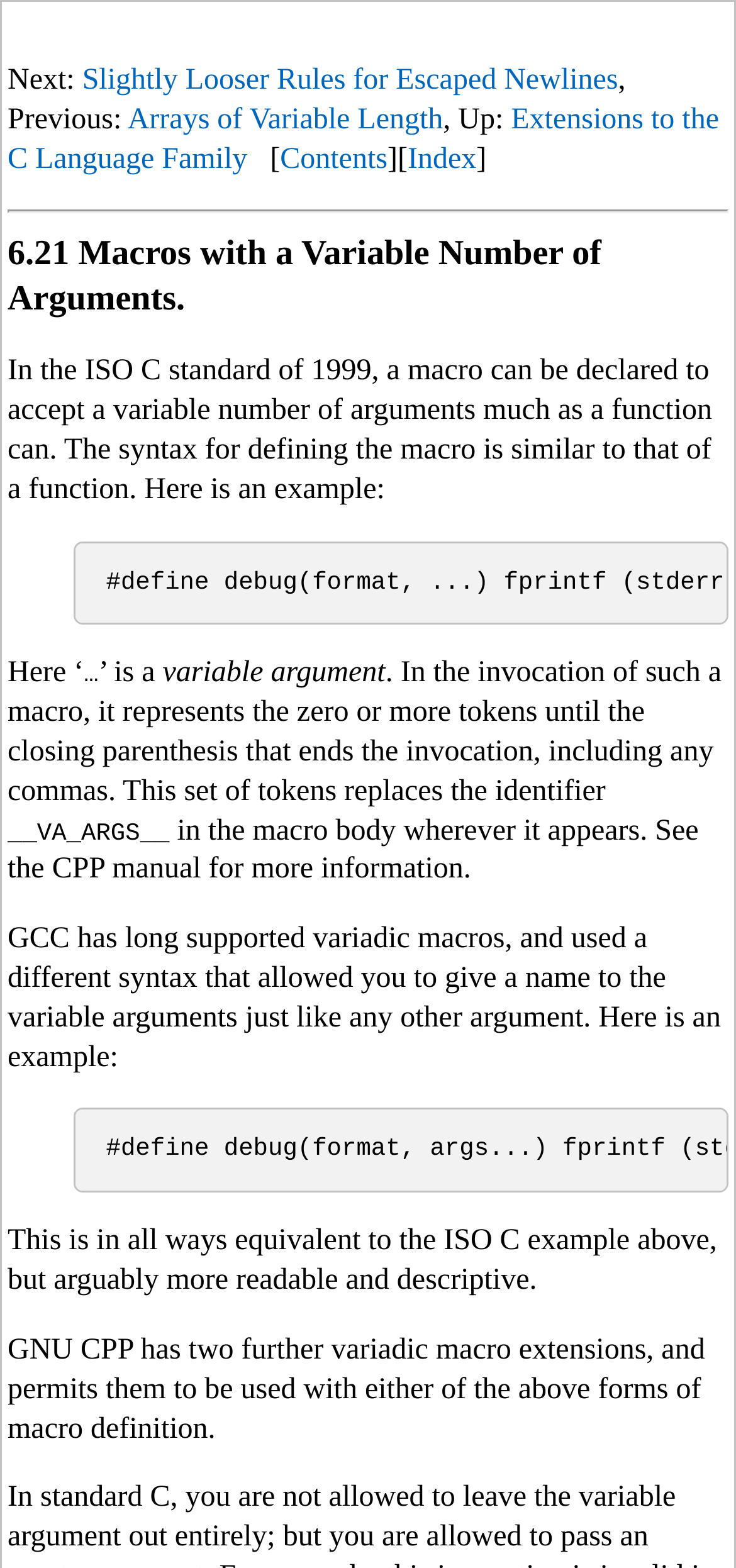Generate a comprehensive description of the webpage content.

The webpage is about Variadic Macros using the GNU Compiler Collection (GCC). At the top, there are navigation links: "Next:", "Previous:", "Up:", and their corresponding links with shortcuts. Below these links, there is a horizontal separator.

The main content starts with a heading "6.21 Macros with a Variable Number of Arguments." followed by a paragraph explaining the syntax for defining a macro with a variable number of arguments in the ISO C standard of 1999. The paragraph is divided into several sections, with some text highlighted, such as "…", "’", and "__VA_ARGS__".

The text explains that in the invocation of a macro, the variable argument represents the zero or more tokens until the closing parenthesis, including any commas. It also mentions that GCC has long supported variadic macros with a different syntax, allowing users to give a name to the variable arguments.

There are two more paragraphs discussing the GNU CPP extensions for variadic macros, which can be used with either of the above forms of macro definition. Overall, the webpage provides detailed information about variadic macros, their syntax, and their usage in GCC.